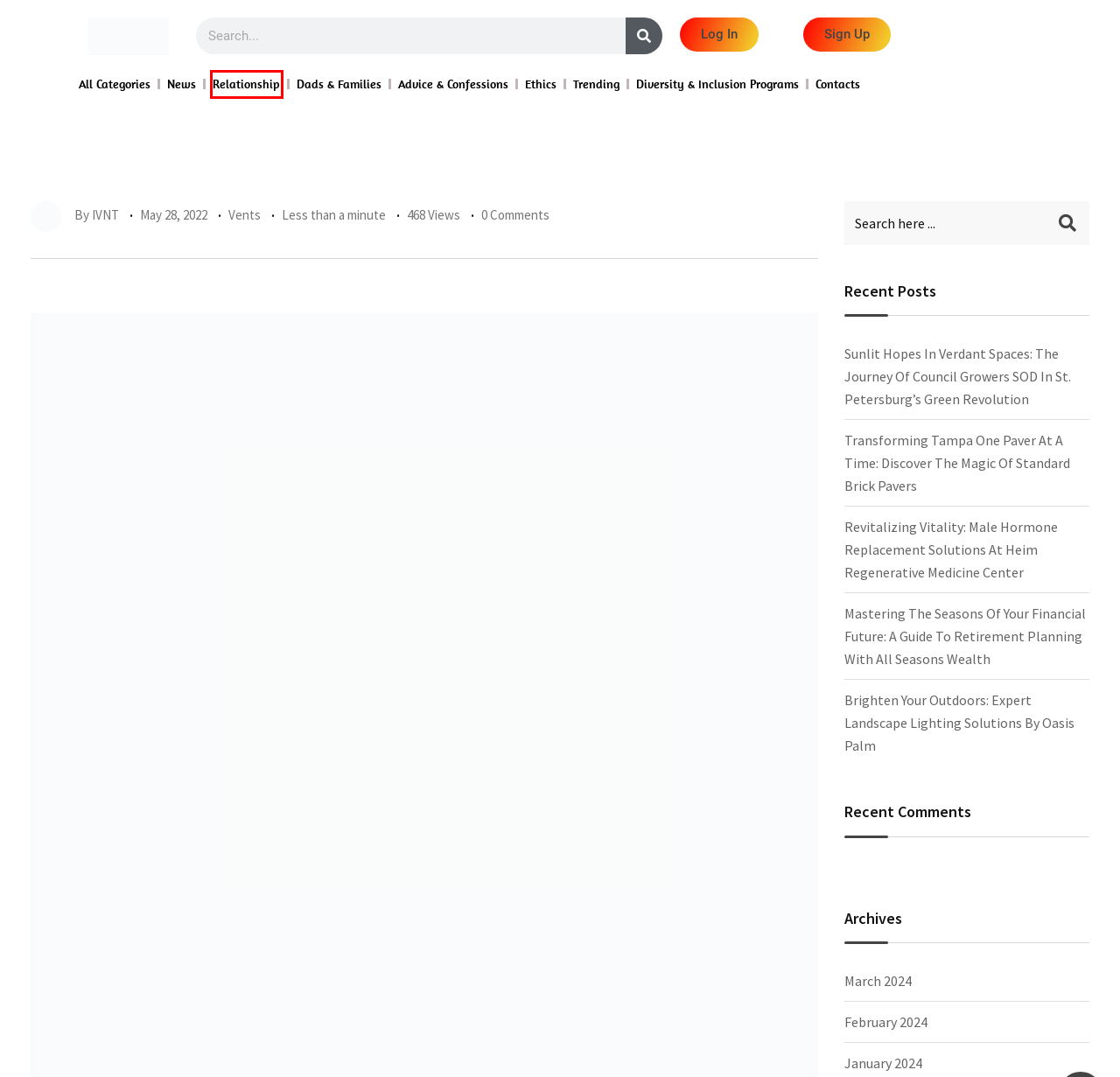Review the screenshot of a webpage that includes a red bounding box. Choose the most suitable webpage description that matches the new webpage after clicking the element within the red bounding box. Here are the candidates:
A. Trending - iVNT
B. Understanding Male Hormone Replacement - iVNT
C. Vents - iVNT
D. Oasis Palm Landscaping’s Innovative Lighting Designs
E. Relationship - iVNT
F. January, 2024 - iVNT
G. February, 2024 - iVNT
H. Diversity & Inclusion Programs - iVNT

E